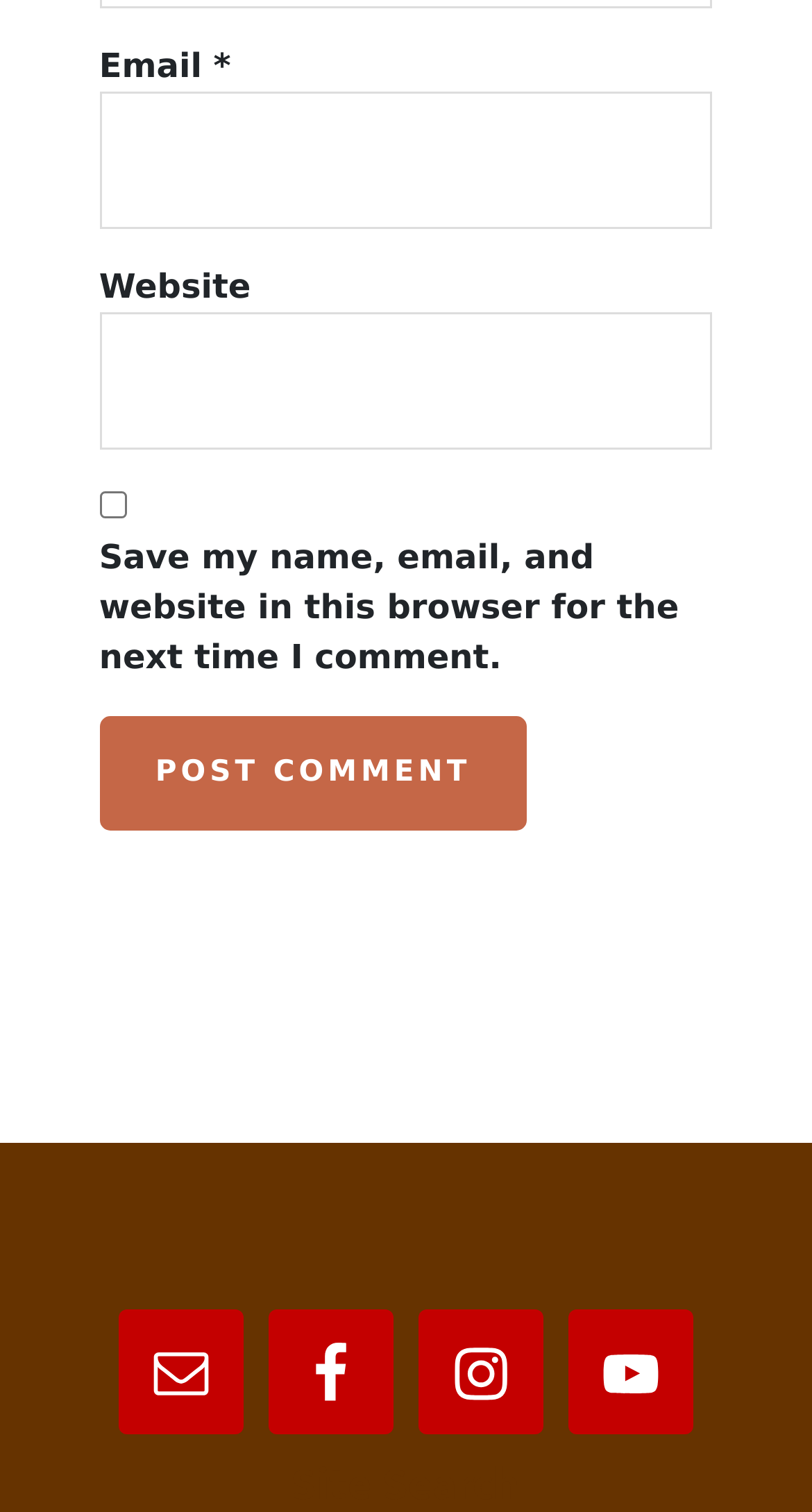Carefully examine the image and provide an in-depth answer to the question: Is the checkbox checked by default?

The checkbox has a property 'checked: false' which indicates it is not checked by default.